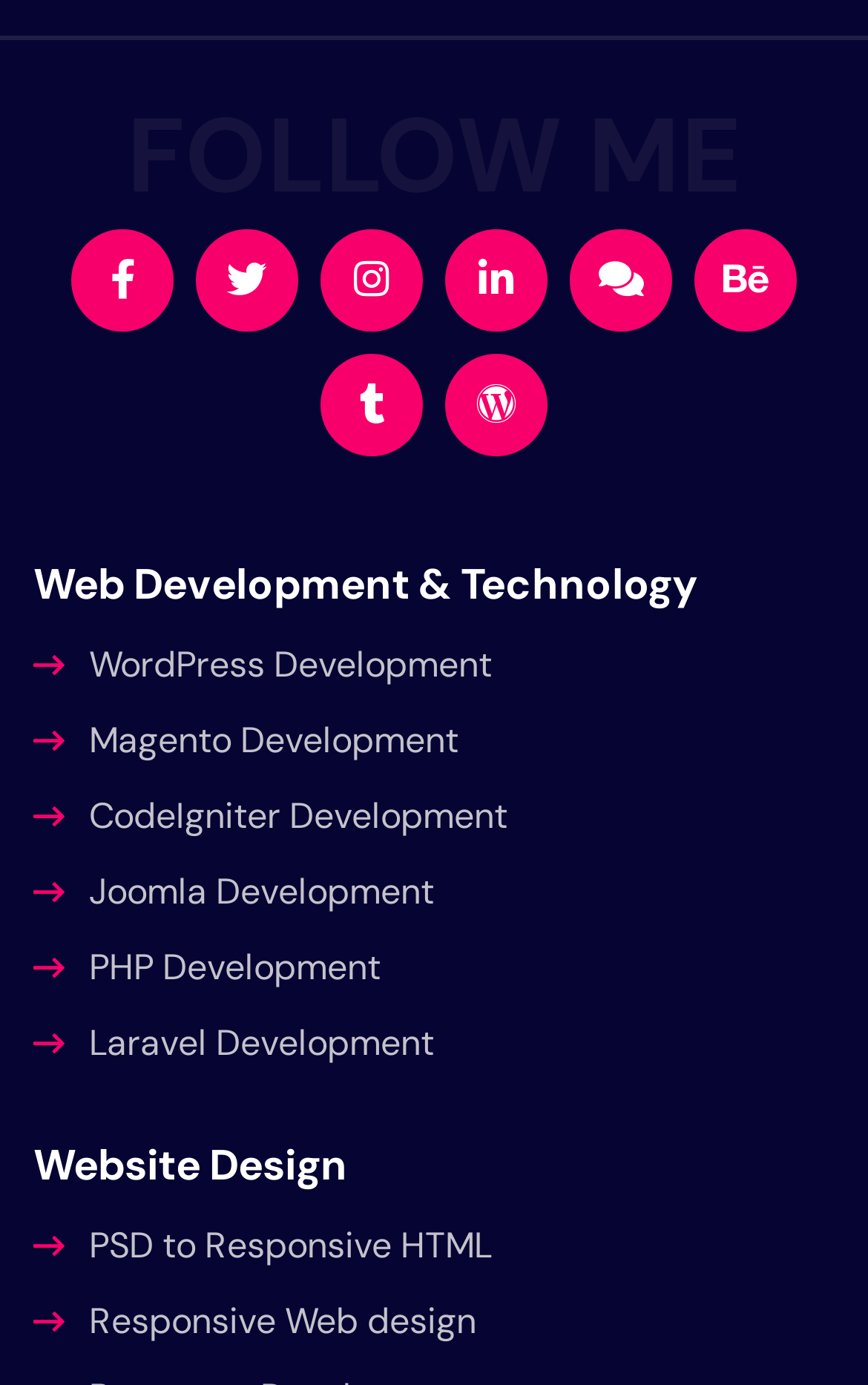Provide a one-word or one-phrase answer to the question:
How many development services are listed?

7